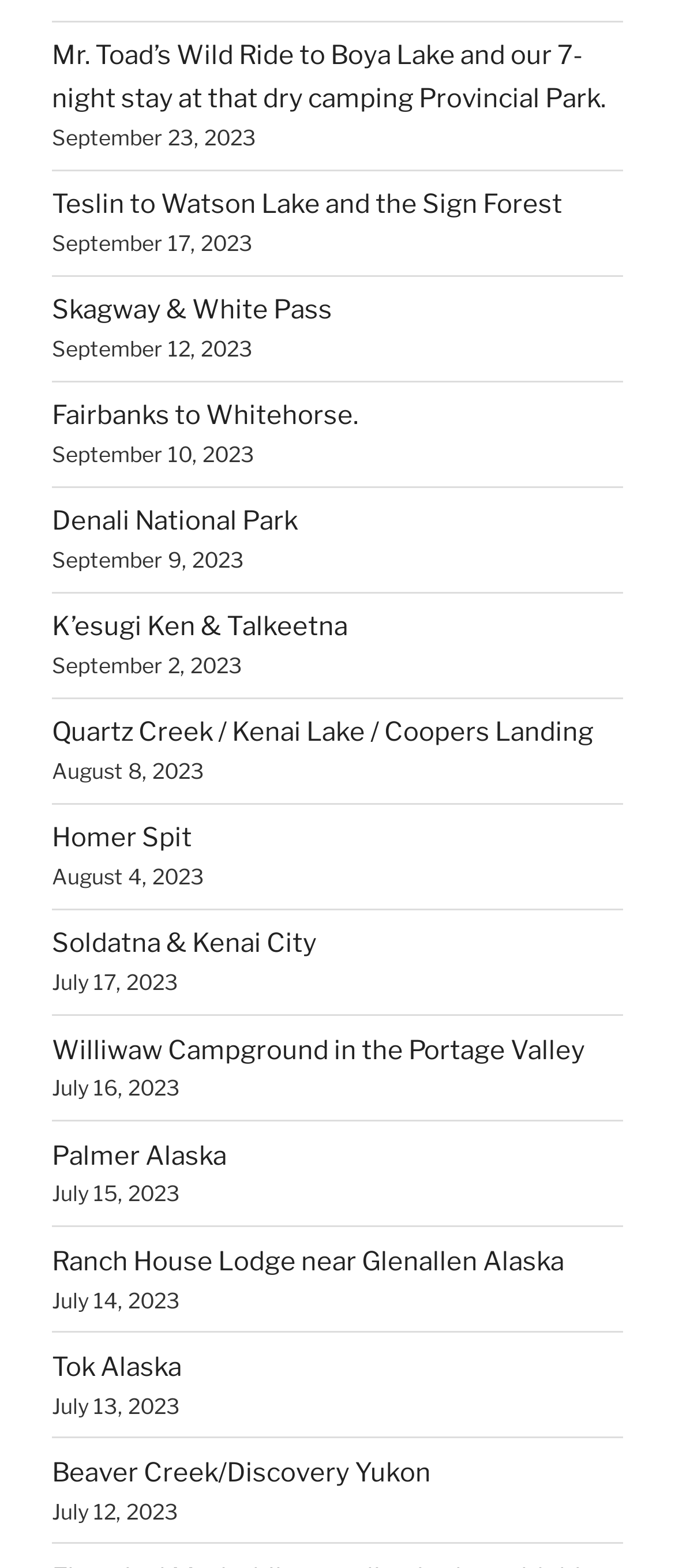Please find the bounding box for the following UI element description. Provide the coordinates in (top-left x, top-left y, bottom-right x, bottom-right y) format, with values between 0 and 1: Denali National Park

[0.077, 0.323, 0.441, 0.342]